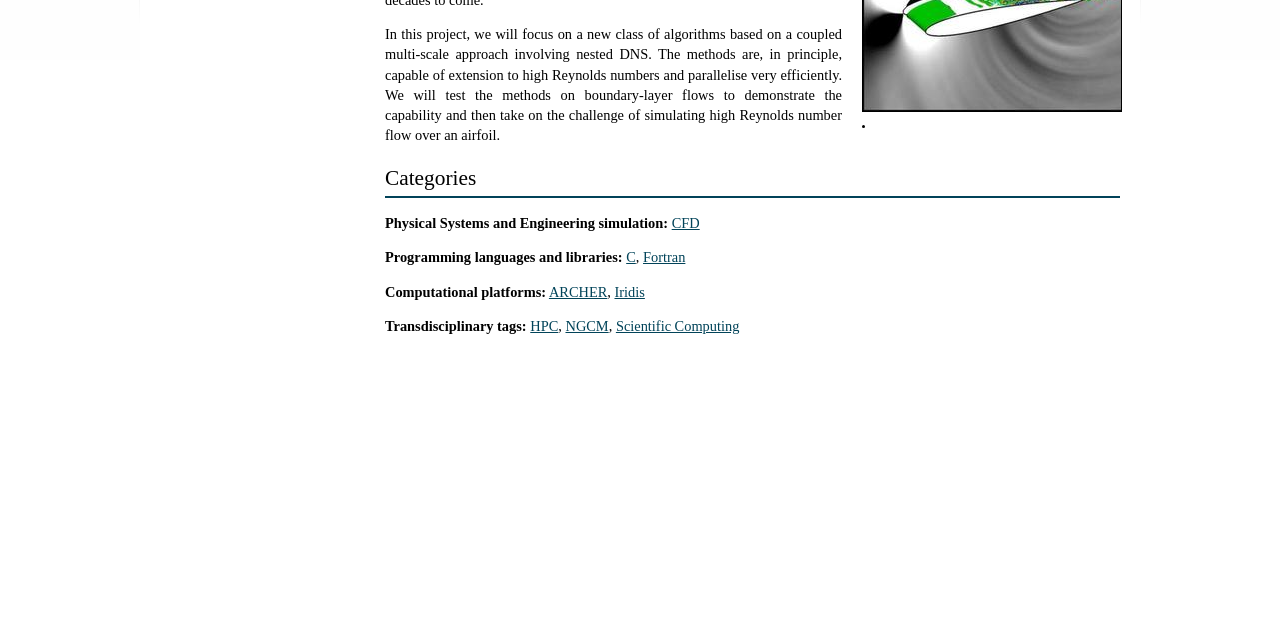Calculate the bounding box coordinates of the UI element given the description: "Iridis".

[0.48, 0.443, 0.504, 0.468]